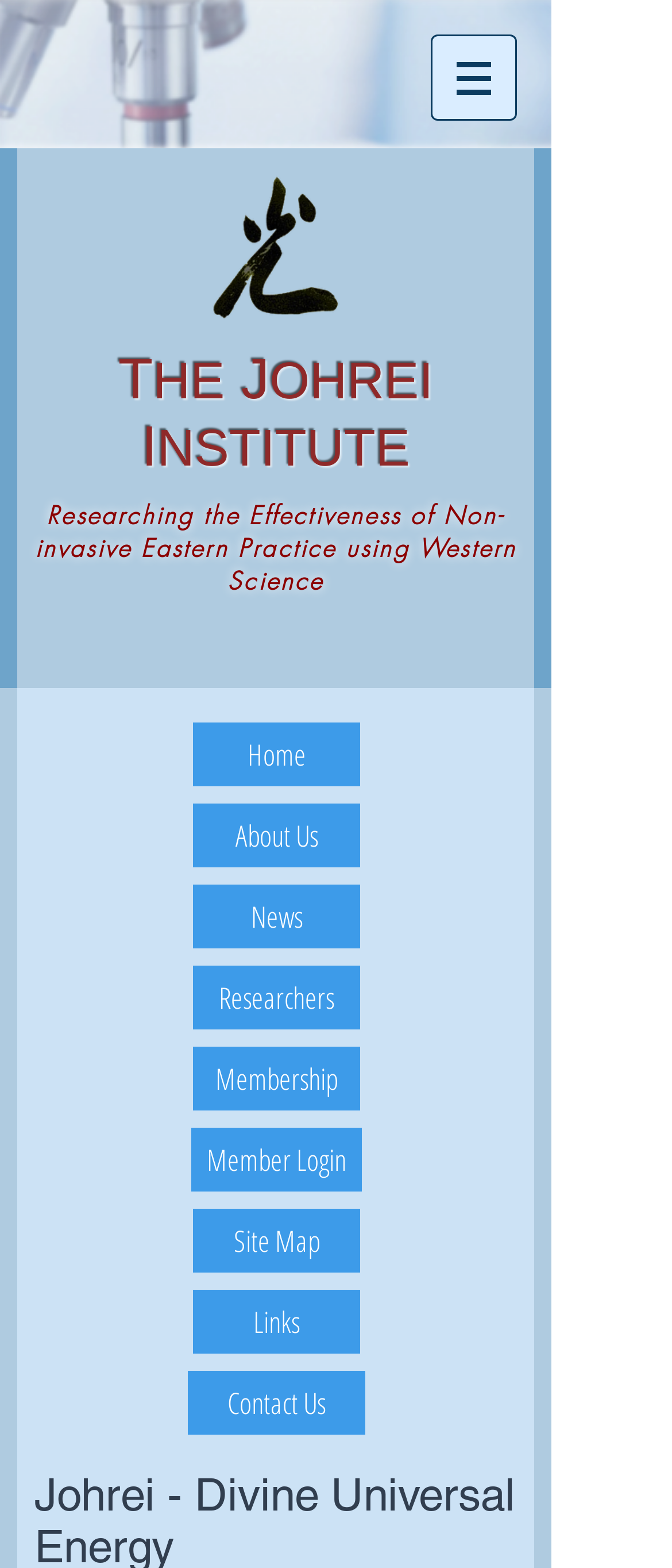Can you identify the bounding box coordinates of the clickable region needed to carry out this instruction: 'Share this page by email'? The coordinates should be four float numbers within the range of 0 to 1, stated as [left, top, right, bottom].

None